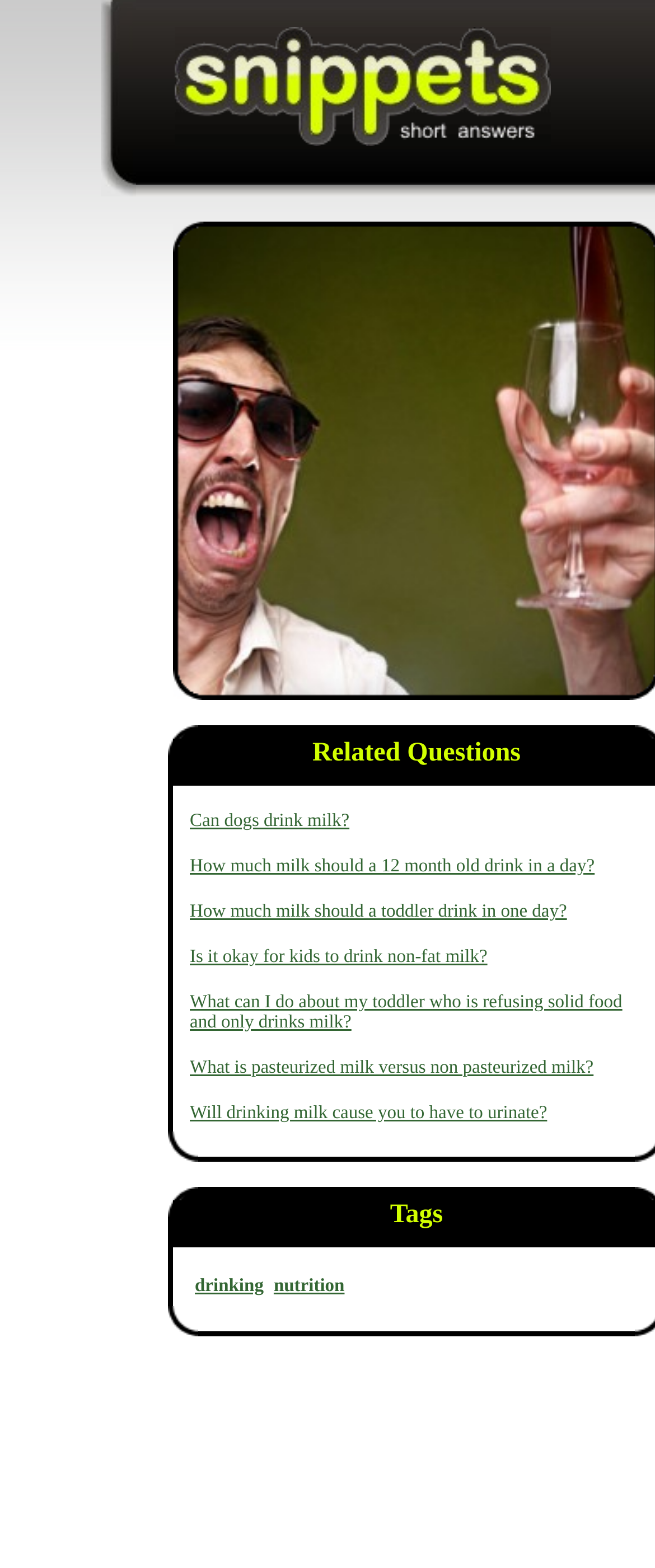Please find the bounding box coordinates of the clickable region needed to complete the following instruction: "Explore the topic of how much milk a 12 month old should drink". The bounding box coordinates must consist of four float numbers between 0 and 1, i.e., [left, top, right, bottom].

[0.29, 0.546, 0.908, 0.559]